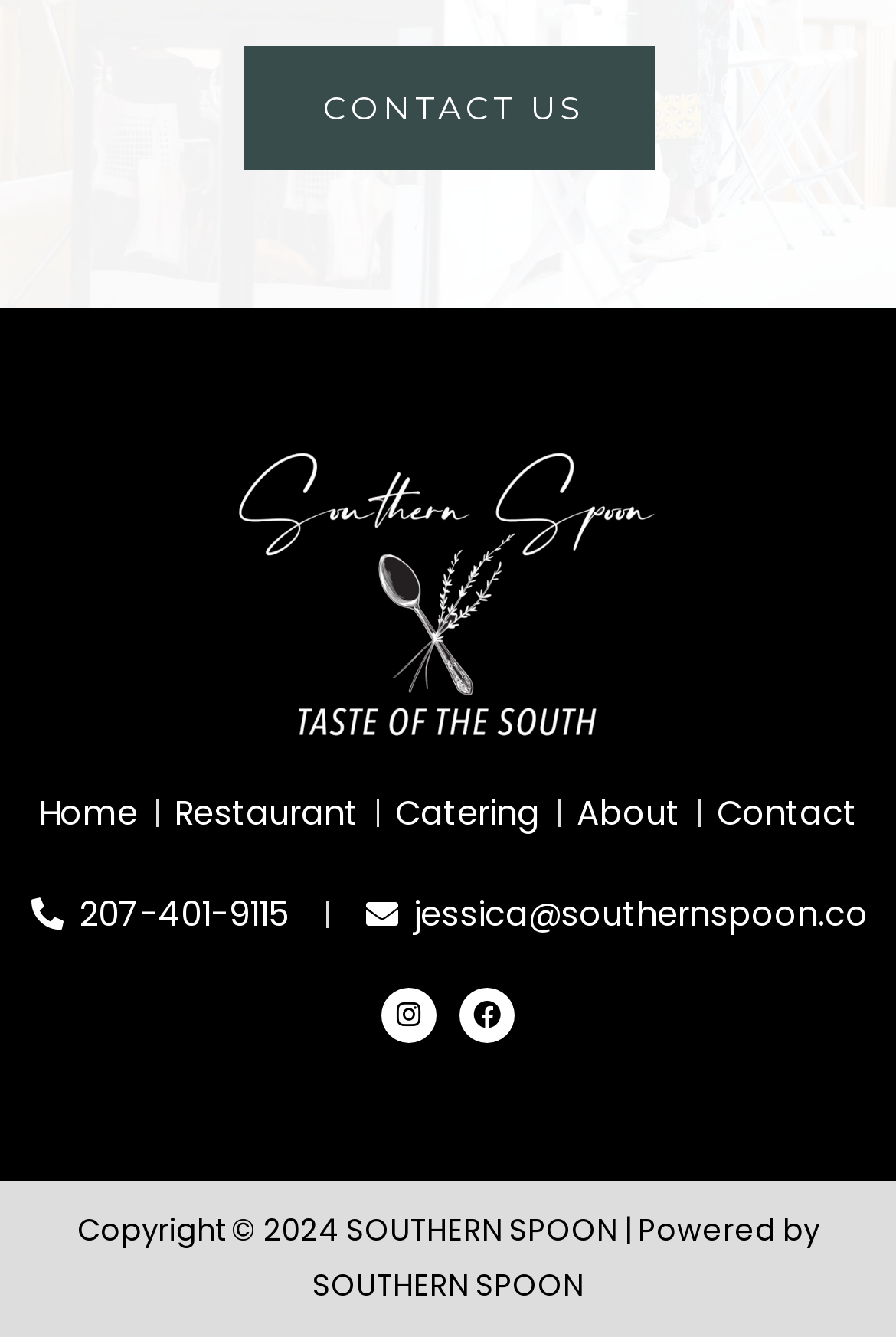By analyzing the image, answer the following question with a detailed response: How many social media links are present?

There are two social media links present on the webpage, one for Instagram and one for Facebook, which can be identified by their respective icons and text.